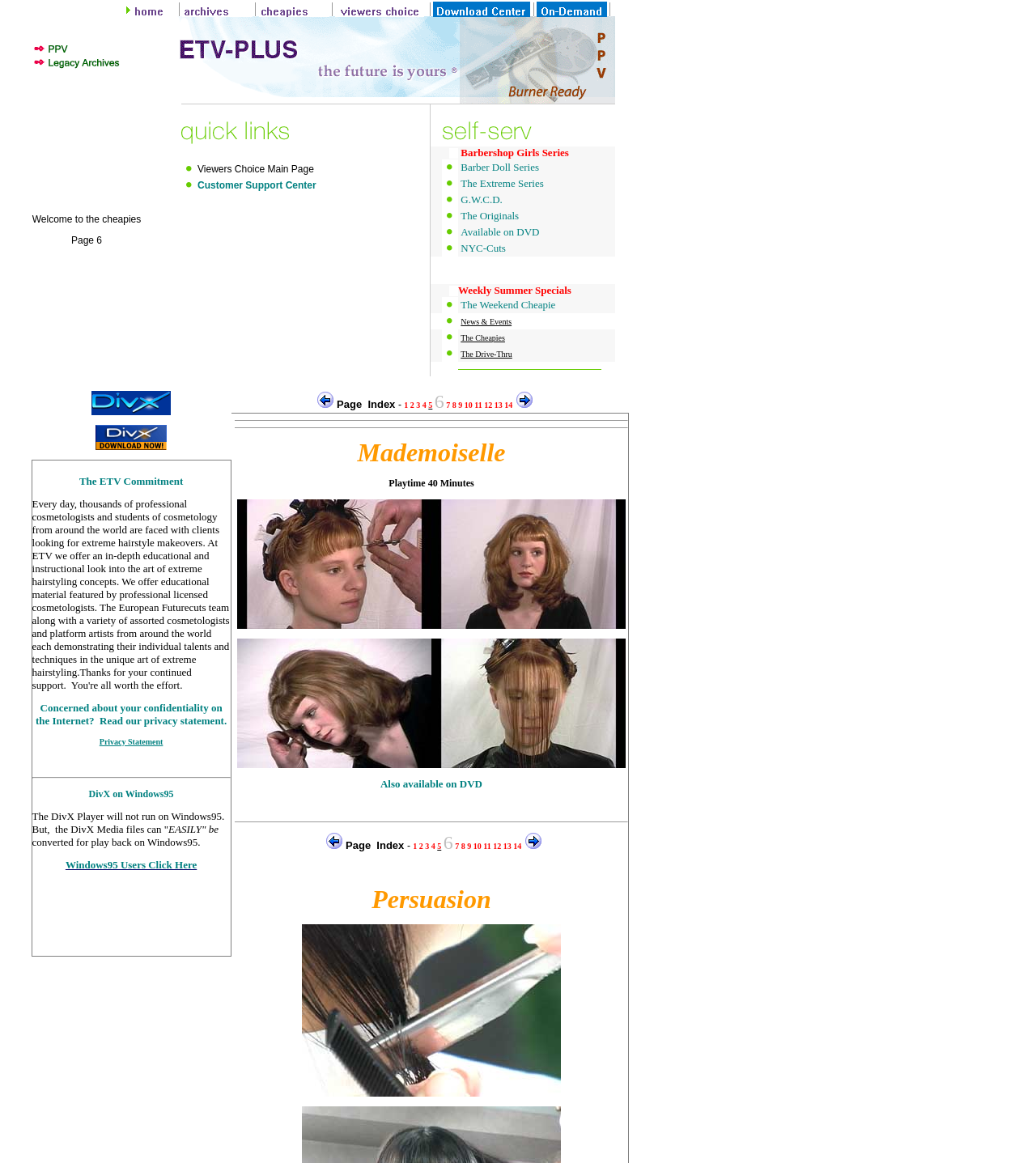What is the main navigation menu?
Analyze the image and provide a thorough answer to the question.

The main navigation menu is located at the top of the webpage, and it consists of several links including 'Home Page', 'Archives', 'Cheapies', 'Viewers Choice', 'Download Center', and 'Supermodels'. These links are arranged horizontally and are accompanied by small images.